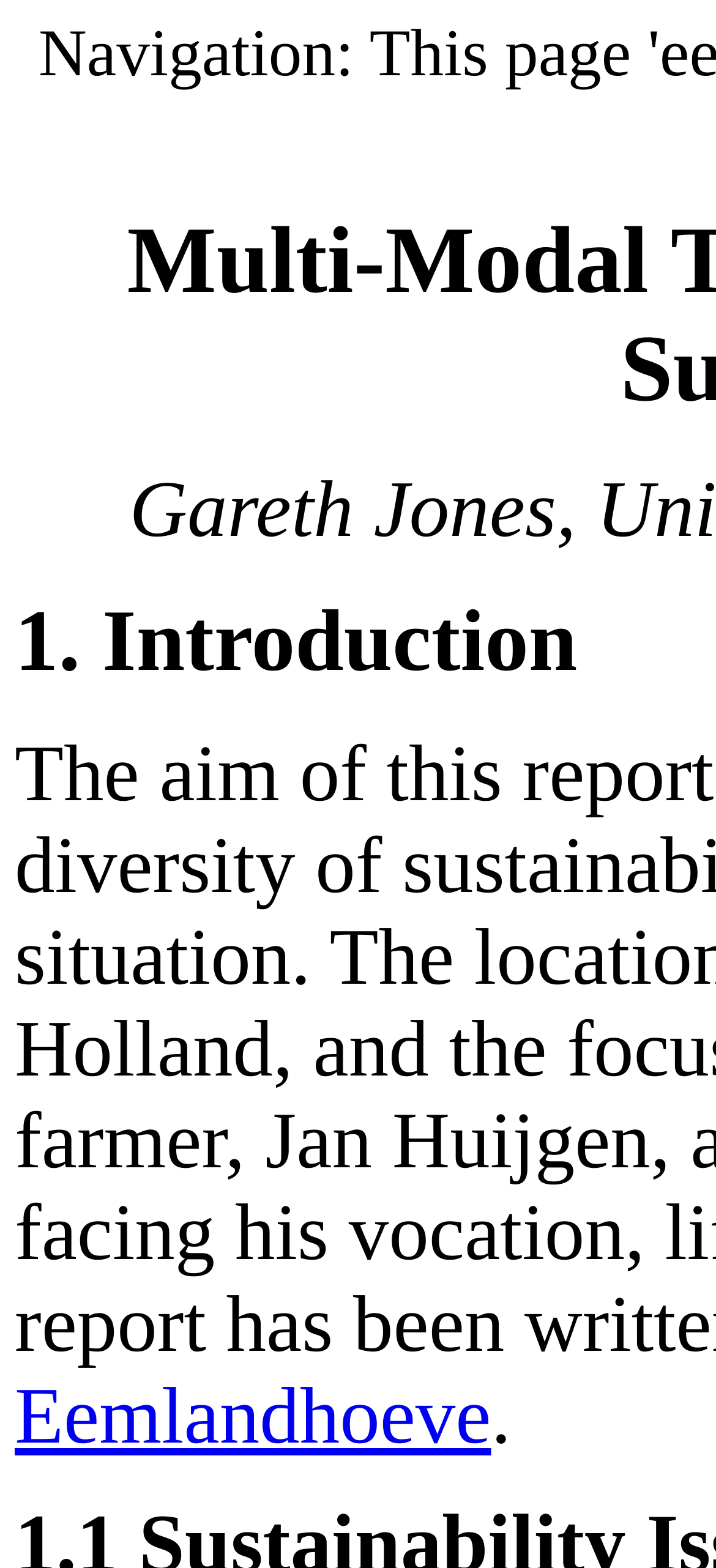Identify the bounding box of the UI element that matches this description: "1. Introduction".

[0.021, 0.379, 0.806, 0.44]